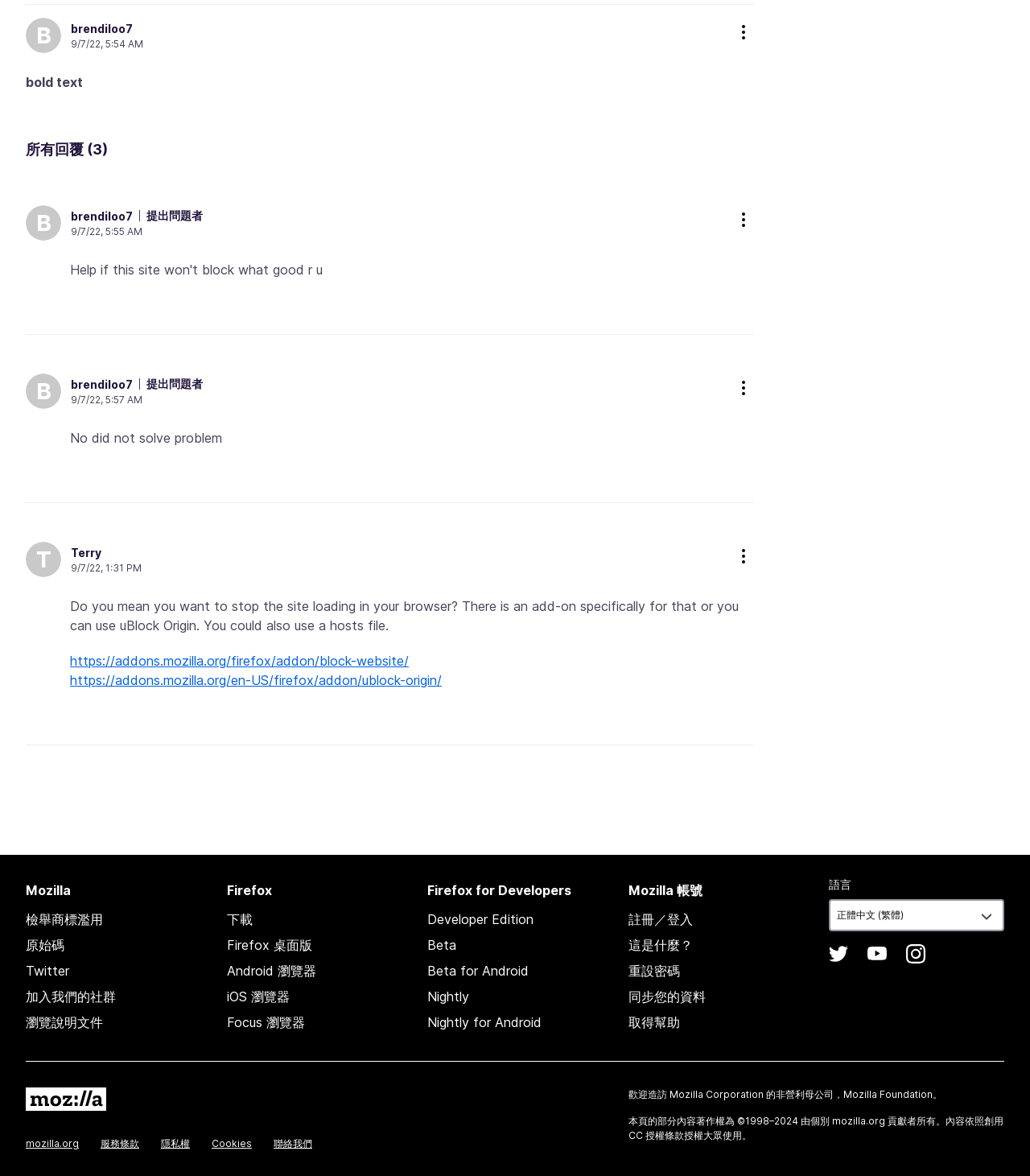Given the description of a UI element: "檢舉商標濫用", identify the bounding box coordinates of the matching element in the webpage screenshot.

[0.025, 0.775, 0.1, 0.789]